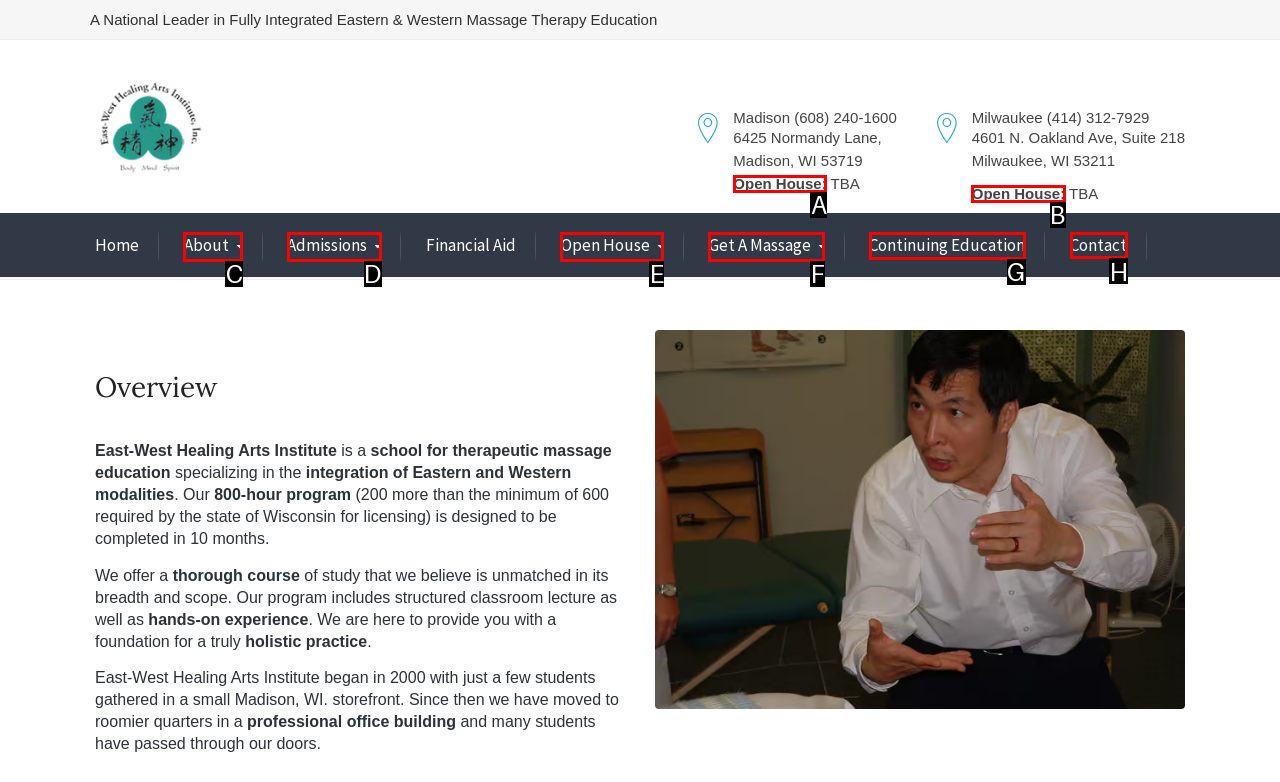Based on the choices marked in the screenshot, which letter represents the correct UI element to perform the task: Contact EWHAI?

H